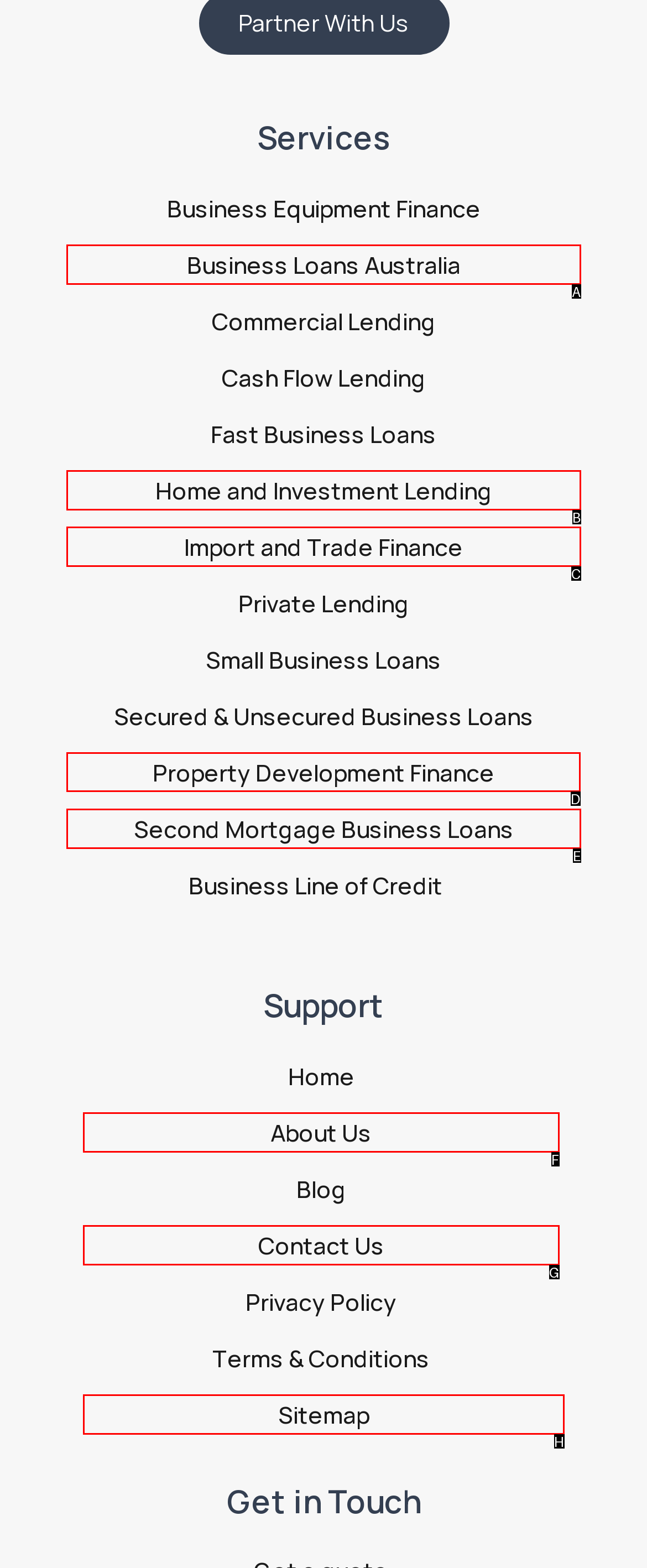Determine which HTML element I should select to execute the task: Explore Property Development Finance
Reply with the corresponding option's letter from the given choices directly.

D